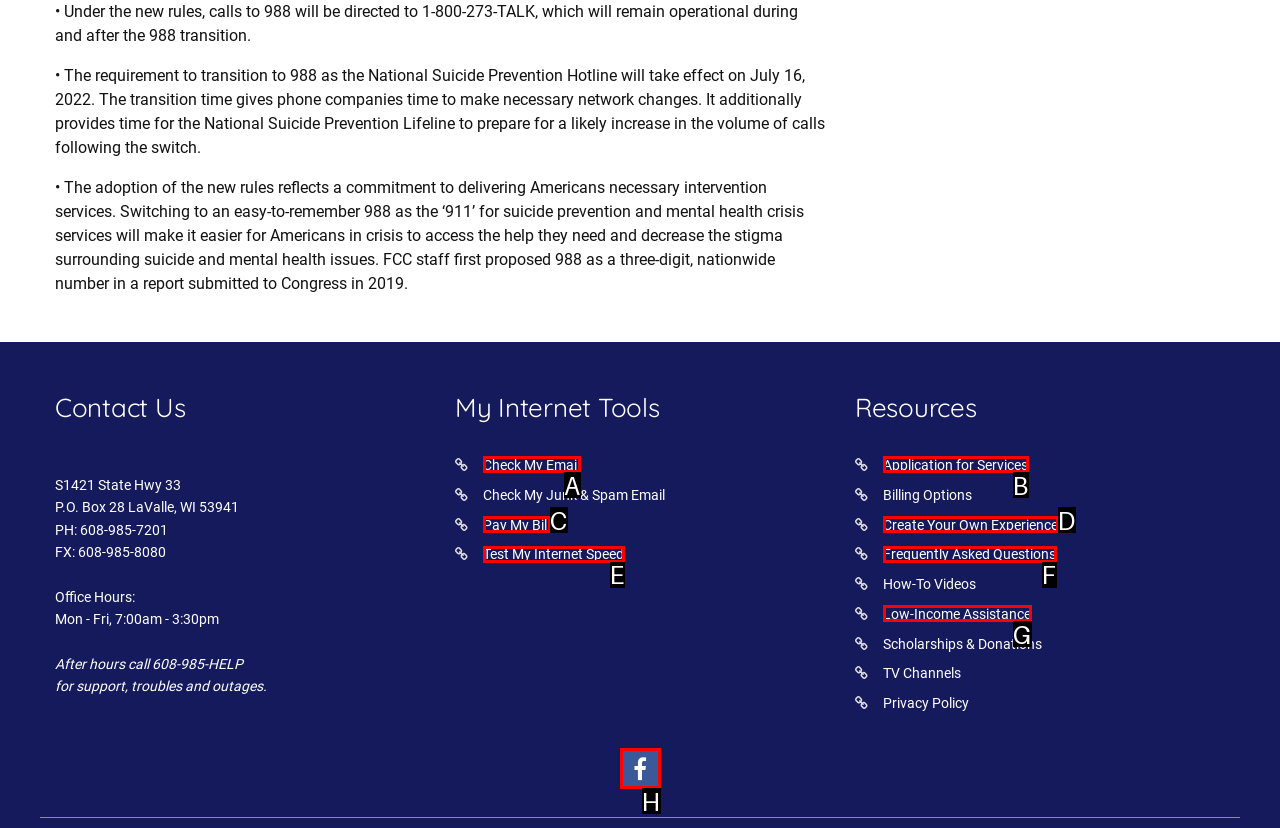Based on the description: Test My Internet Speed, select the HTML element that best fits. Reply with the letter of the correct choice from the options given.

E